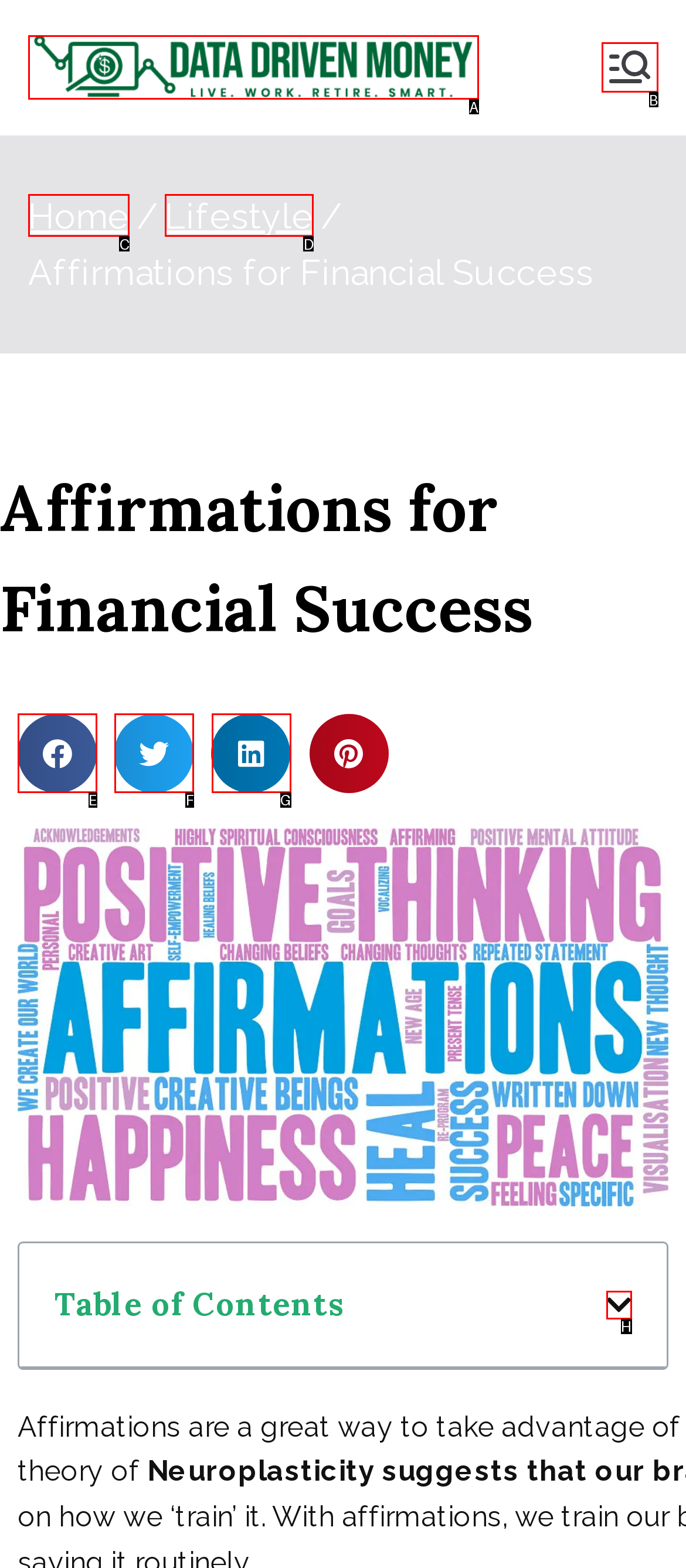Point out which UI element to click to complete this task: Contact Bare Wealth Advisors
Answer with the letter corresponding to the right option from the available choices.

None